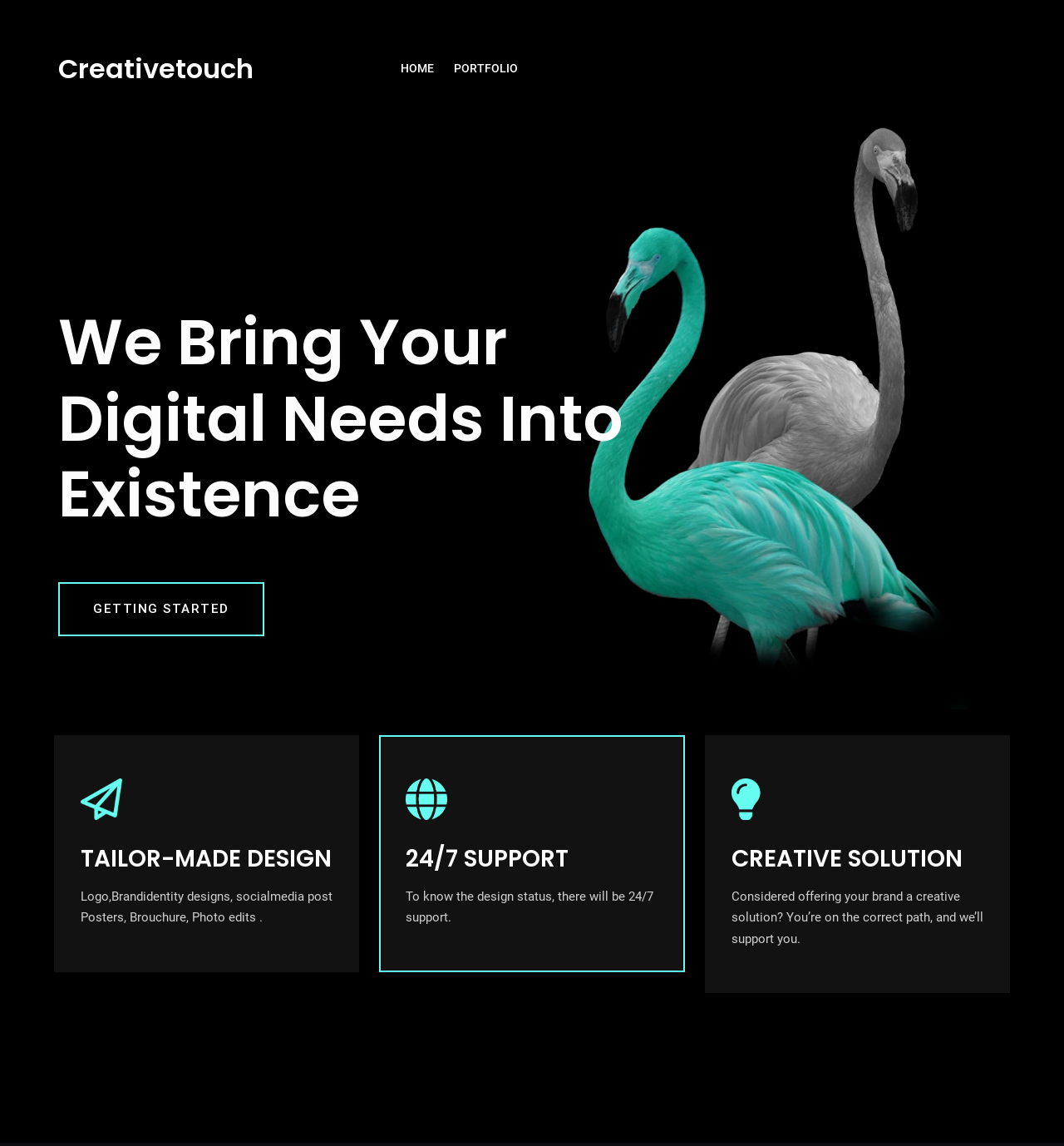Using the description "Home", locate and provide the bounding box of the UI element.

[0.377, 0.052, 0.408, 0.069]